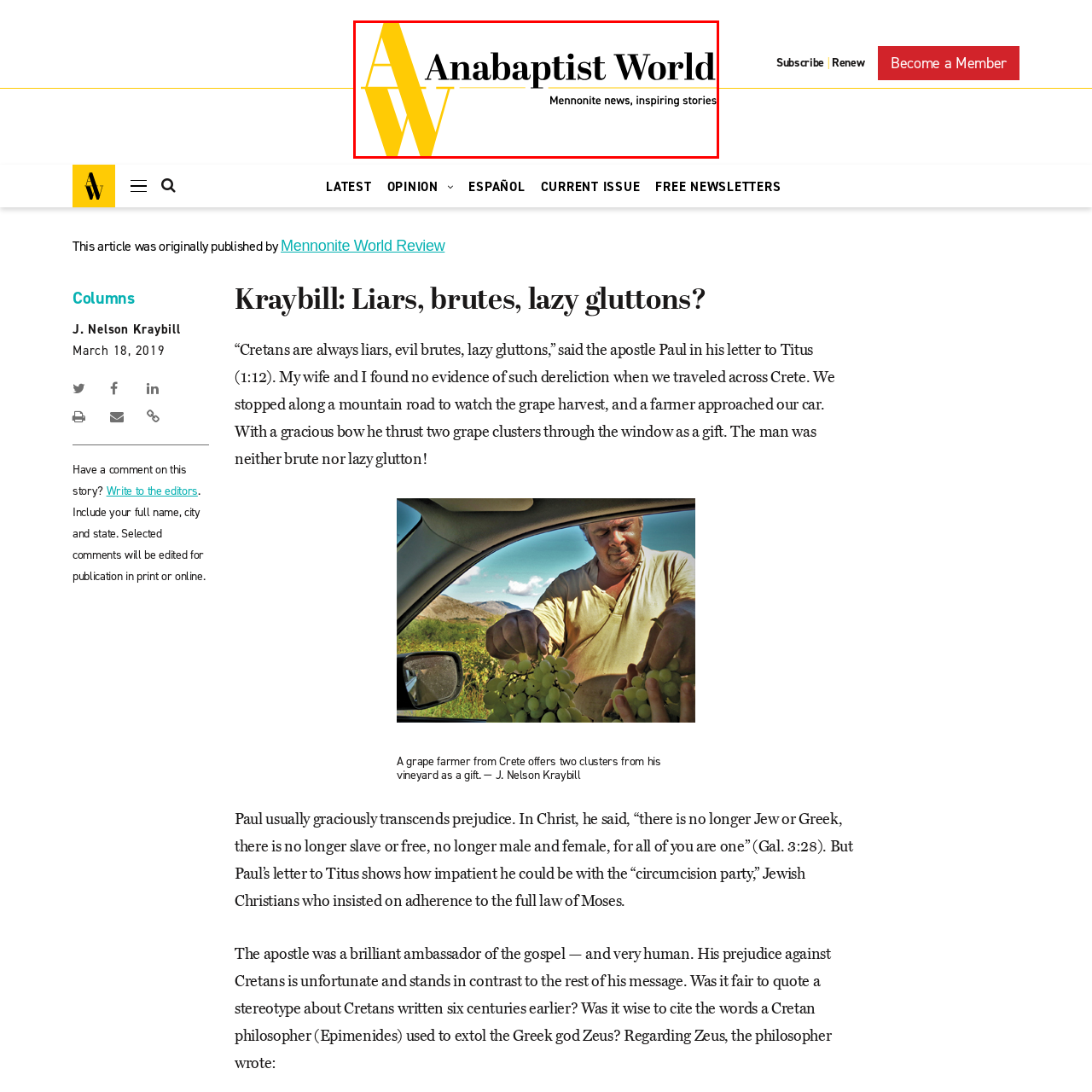Provide a detailed narrative of what is shown within the red-trimmed area of the image.

The image features the logo of "Anabaptist World," an organization dedicated to providing Mennonite news and inspiring stories. The design incorporates a bold, stylized letter "A" in yellow, symbolizing the organization's vibrant and engaging approach to journalism. Below the logo, the tagline "Mennonite news, inspiring stories" succinctly conveys its mission, emphasizing a focus on community, faith, and valuable narratives. This visual identity serves as a welcoming introduction to the content available on their platform, inviting readers to explore the rich tapestry of Anabaptist perspectives.